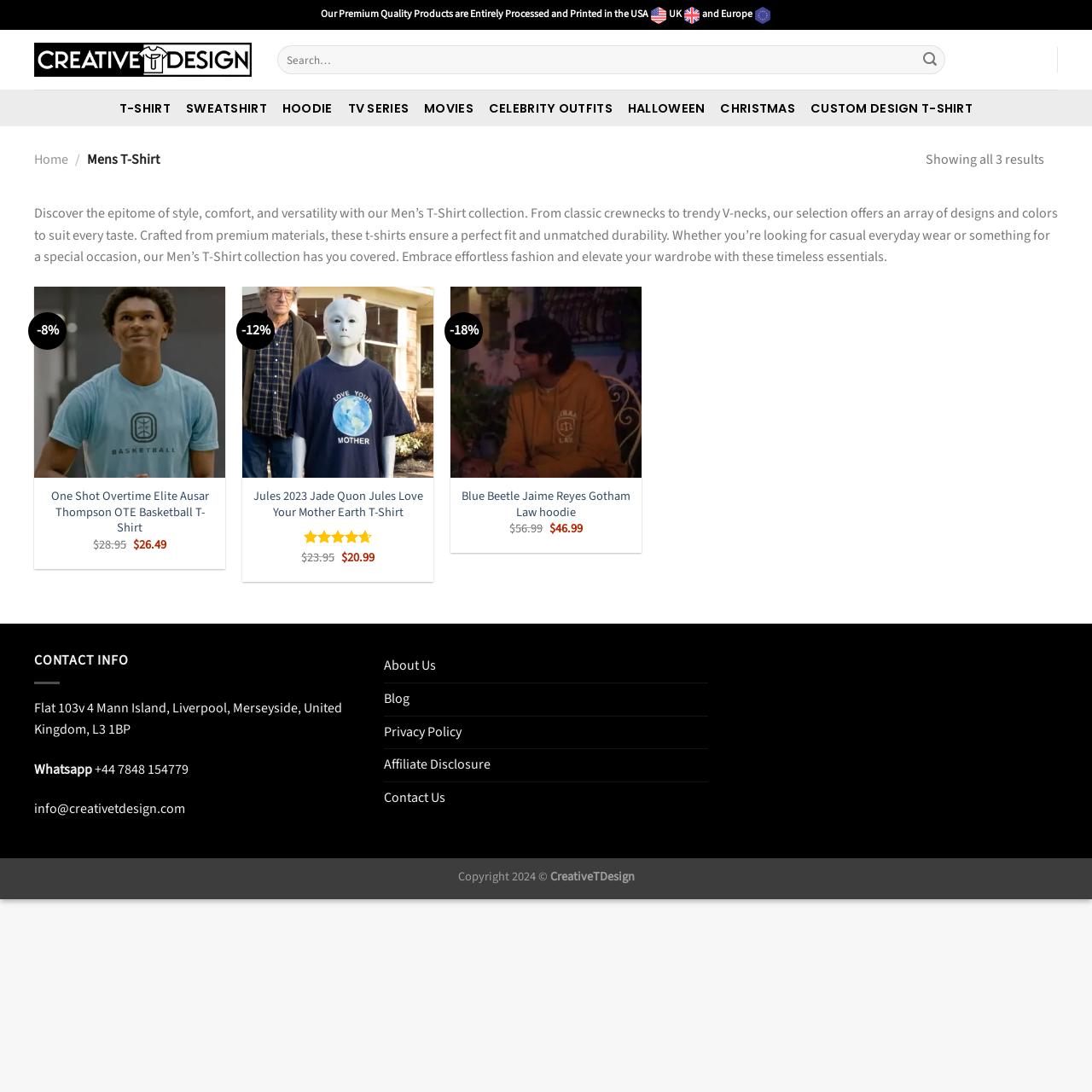Please identify the bounding box coordinates of the element I need to click to follow this instruction: "Go to the top of the page".

[0.953, 0.963, 0.983, 0.993]